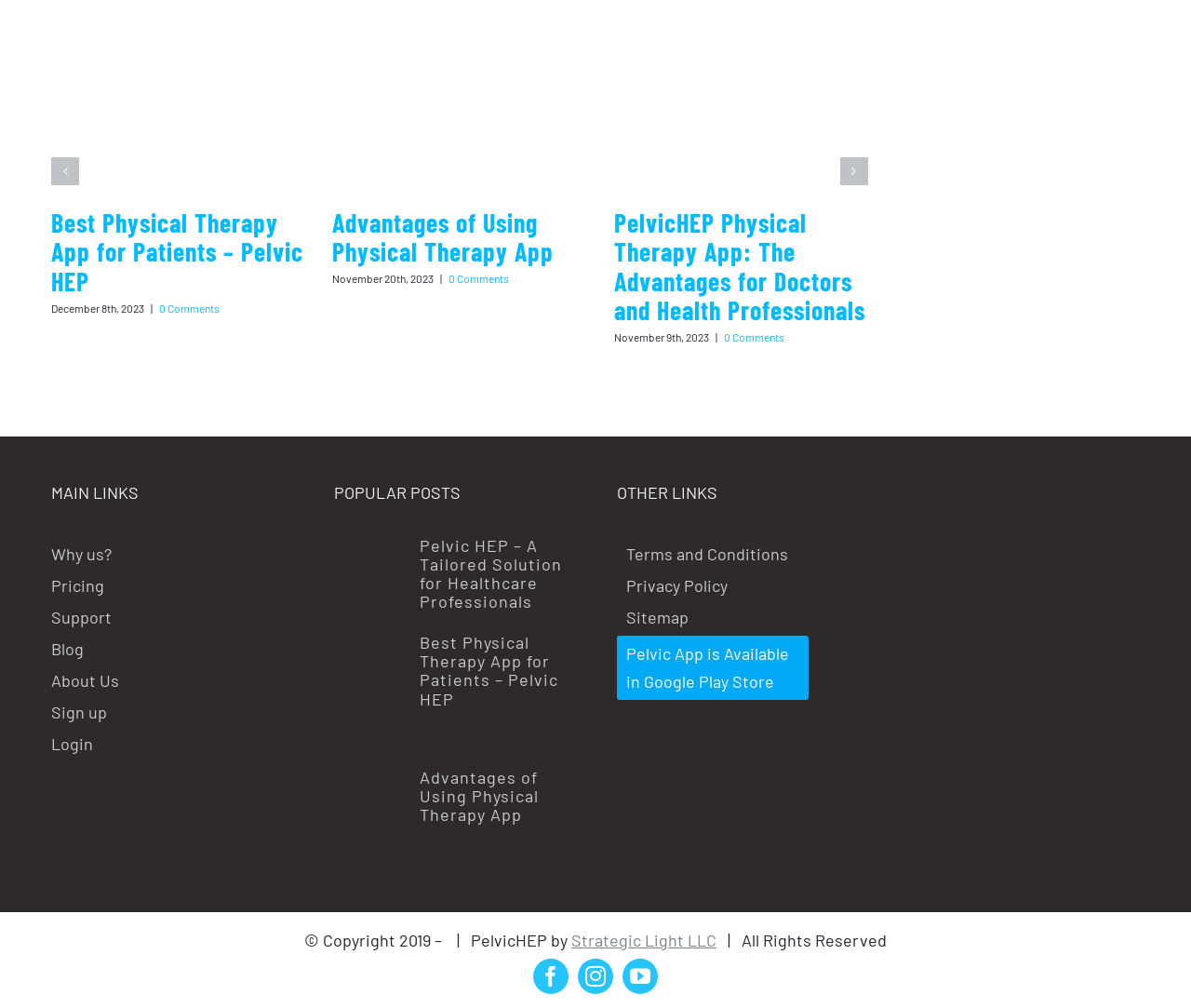Refer to the image and provide an in-depth answer to the question:
What is the name of the company that developed Pelvic HEP?

The name of the company that developed Pelvic HEP can be found in the footer of the webpage, which is 'PelvicHEP by Strategic Light LLC'.